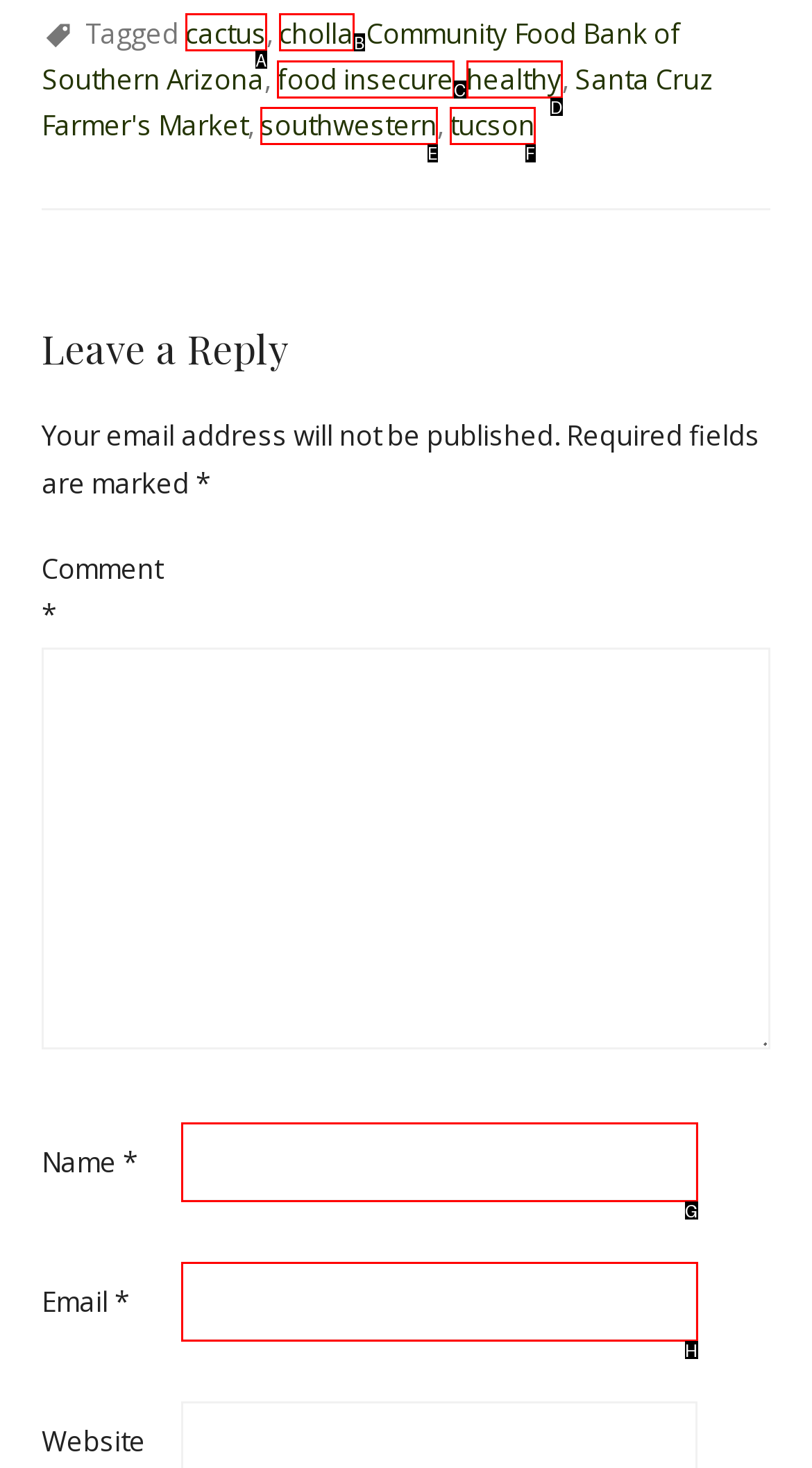Choose the HTML element that best fits the description: food insecure. Answer with the option's letter directly.

C